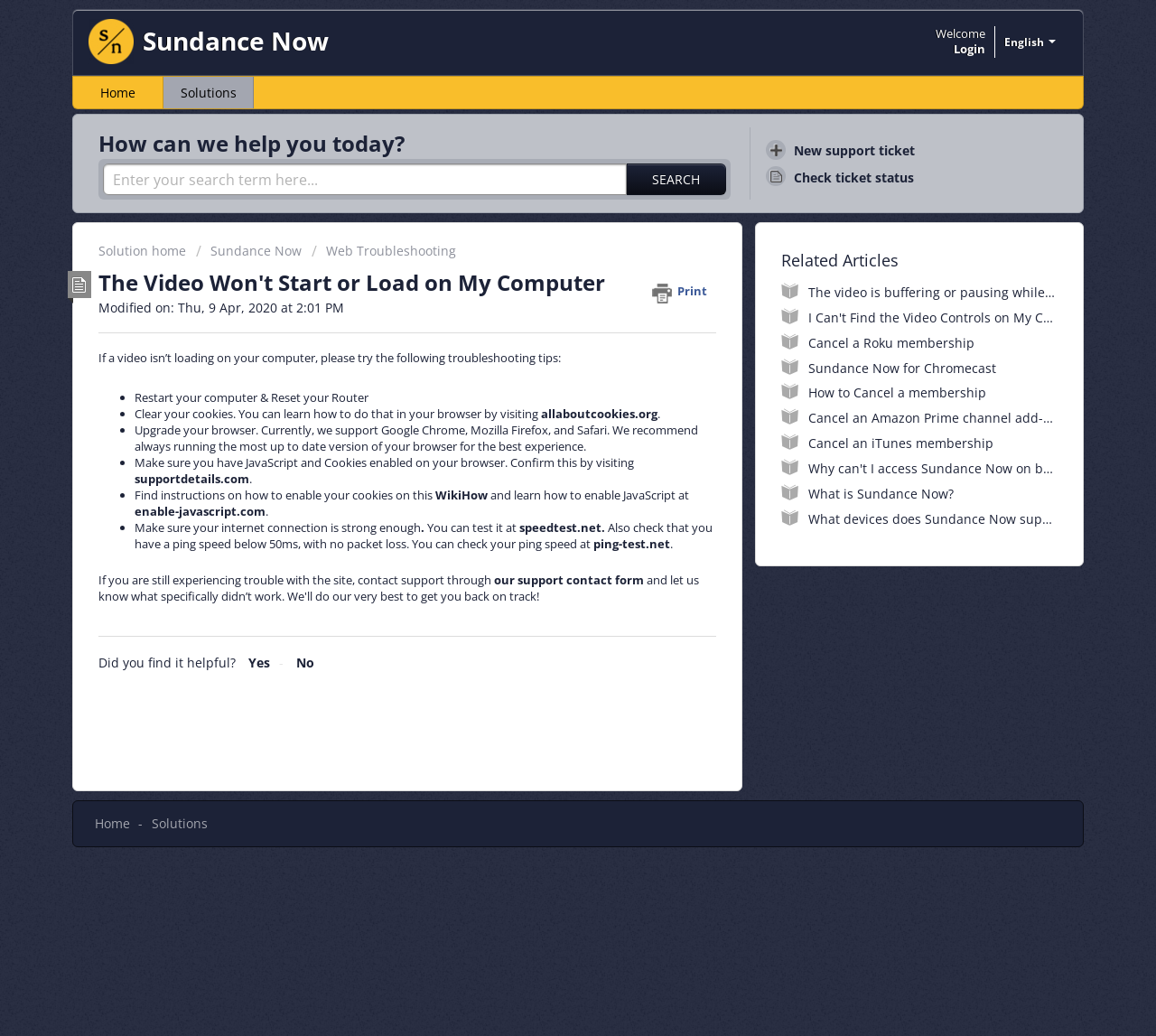Determine the bounding box coordinates of the target area to click to execute the following instruction: "Check the video troubleshooting tips."

[0.085, 0.337, 0.62, 0.599]